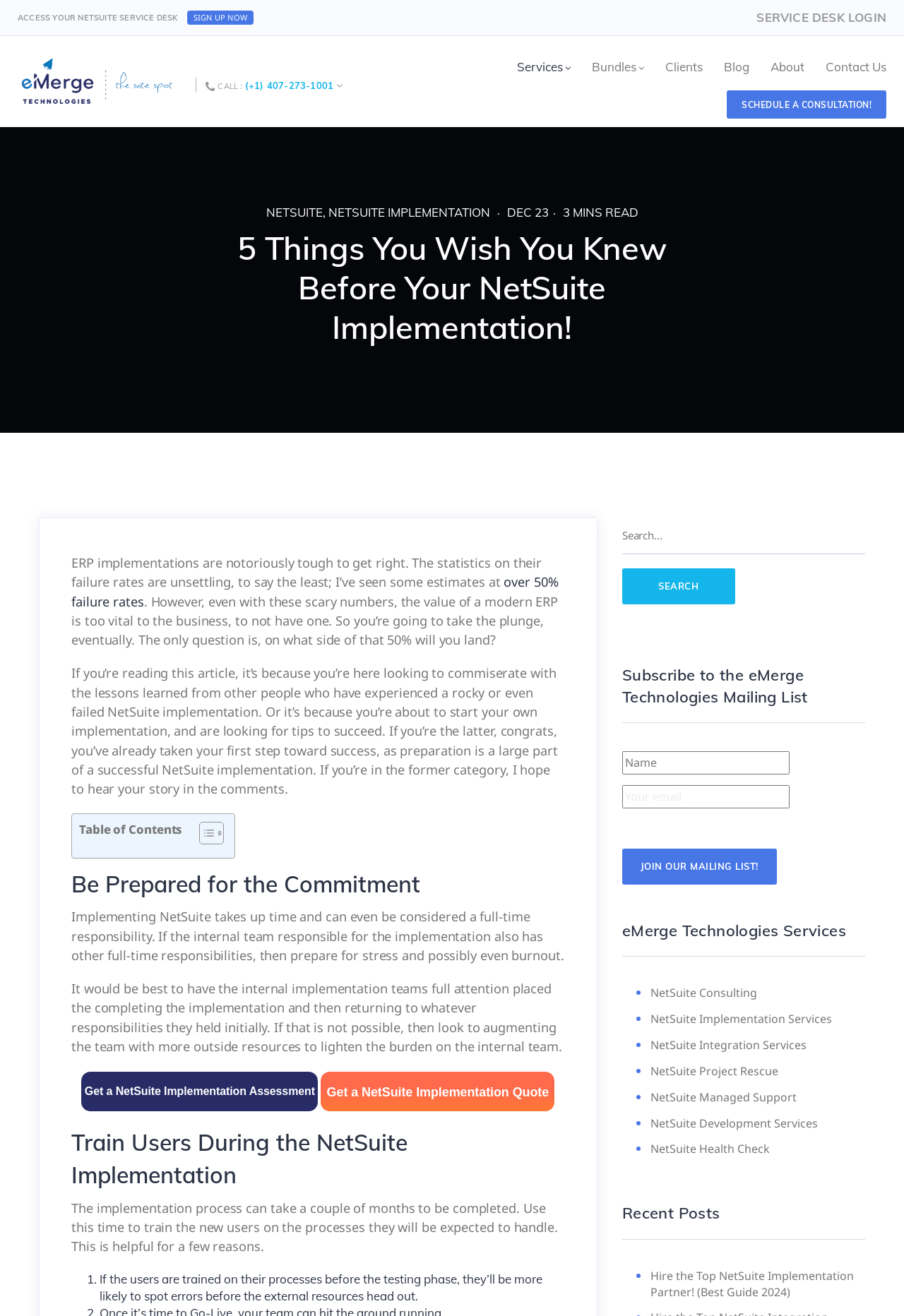Provide a short, one-word or phrase answer to the question below:
What is the topic of the article?

NetSuite implementation